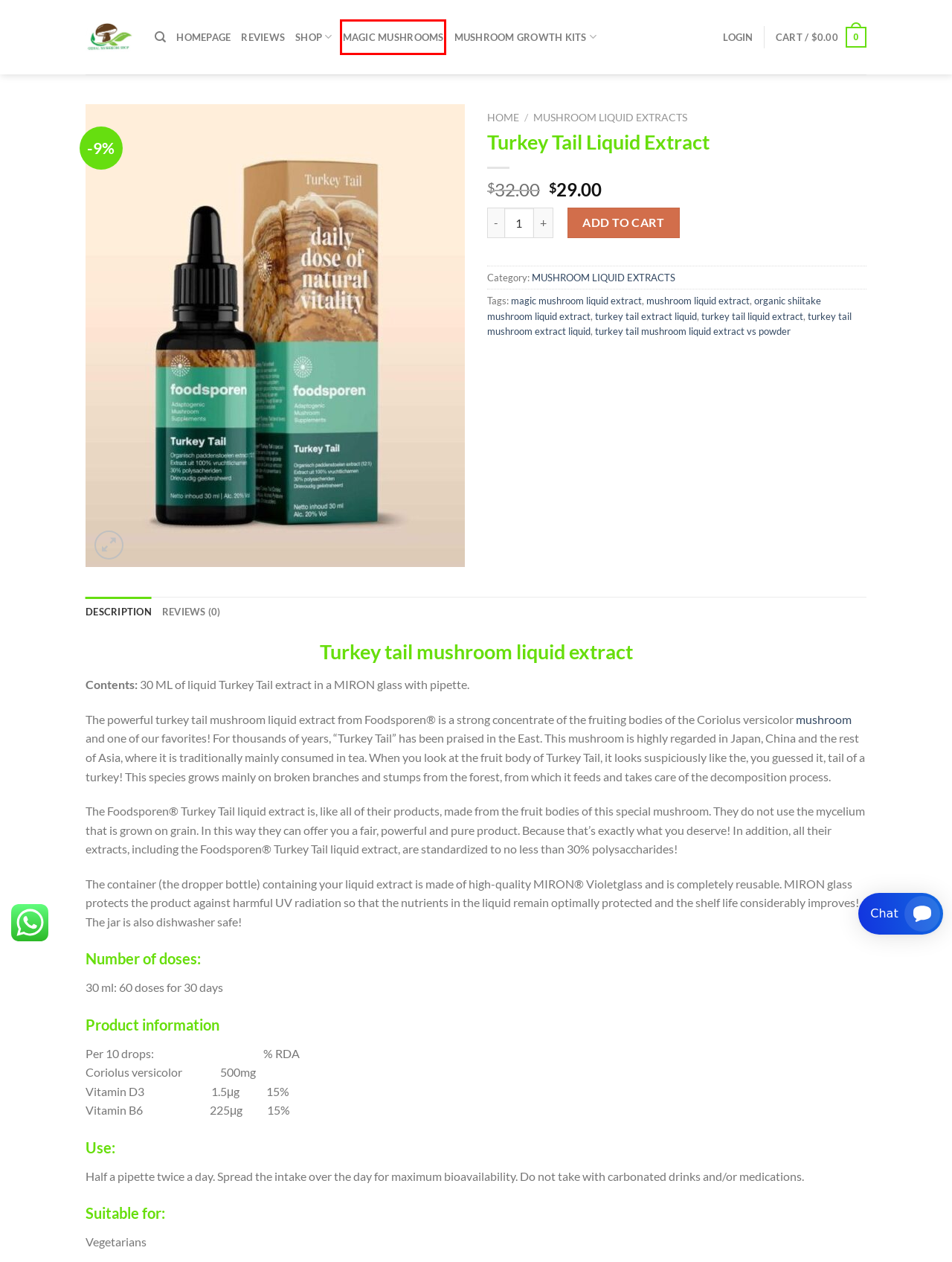Analyze the screenshot of a webpage featuring a red rectangle around an element. Pick the description that best fits the new webpage after interacting with the element inside the red bounding box. Here are the candidates:
A. Magic Mushroom Grow Kit | magic truffles- Global mushroom shop
B. turkey tail mushroom extract liquid Archives - Global mushroom shop
C. turkey tail liquid extract Archives - Global mushroom shop
D. turkey tail extract liquid Archives - Global mushroom shop
E. Buy magic mushrooms in Australia - Global mushroom shop
F. Shop - Global mushroom shop
G. REVIEWS - Global mushroom shop
H. magic mushroom liquid extract Archives - Global mushroom shop

E